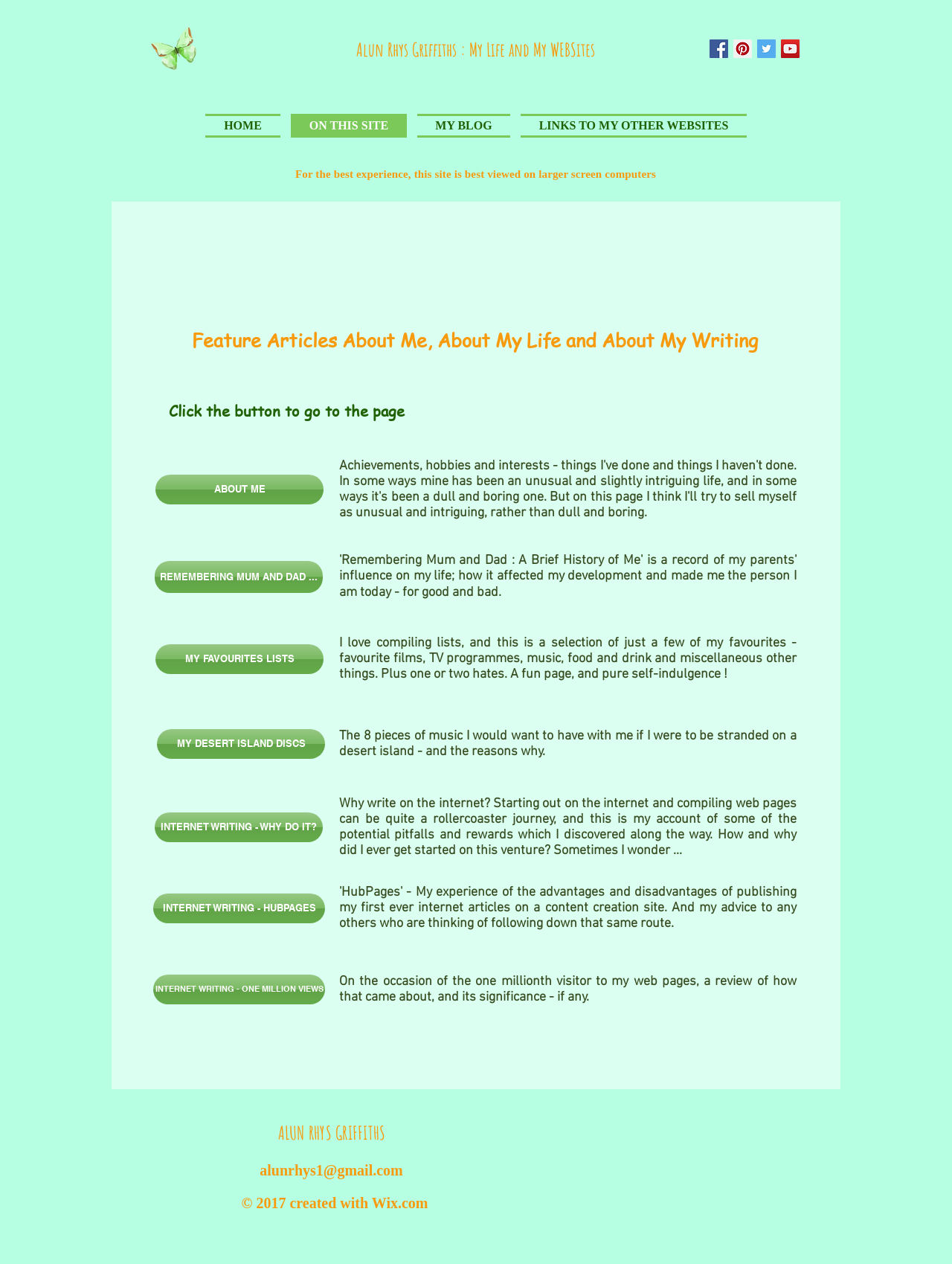Using the given element description, provide the bounding box coordinates (top-left x, top-left y, bottom-right x, bottom-right y) for the corresponding UI element in the screenshot: MY DESERT ISLAND DISCS

[0.165, 0.577, 0.341, 0.6]